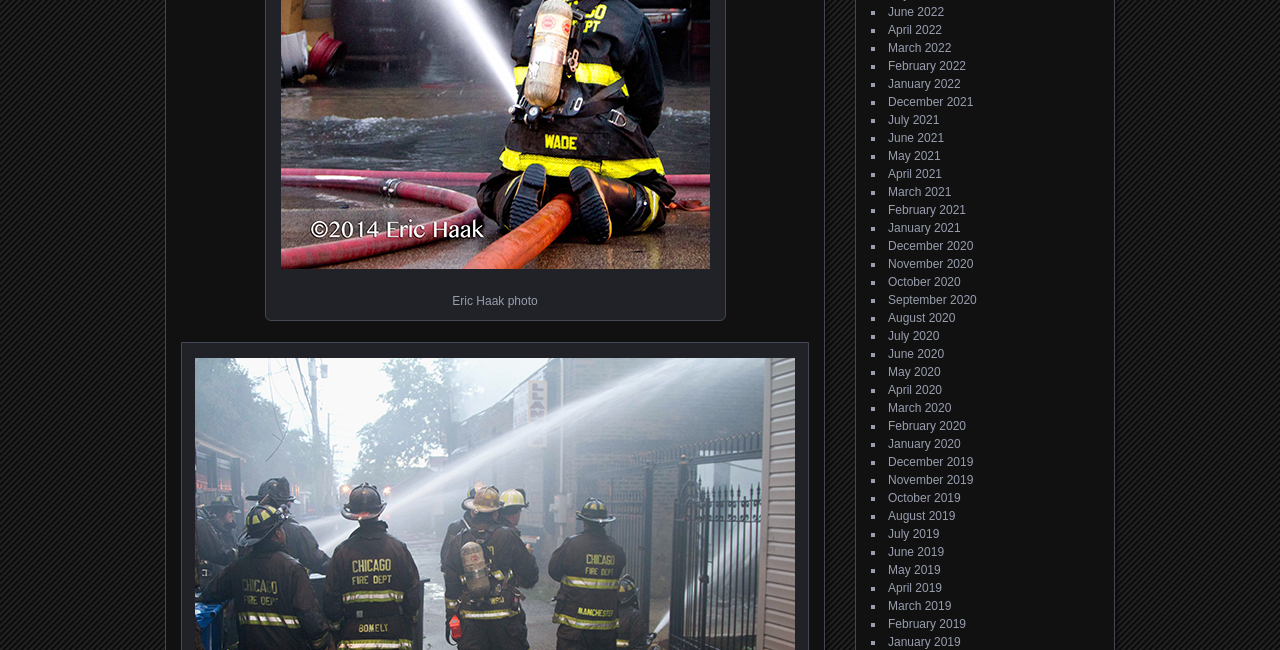Using the webpage screenshot, locate the HTML element that fits the following description and provide its bounding box: "November 2020".

[0.694, 0.395, 0.76, 0.417]